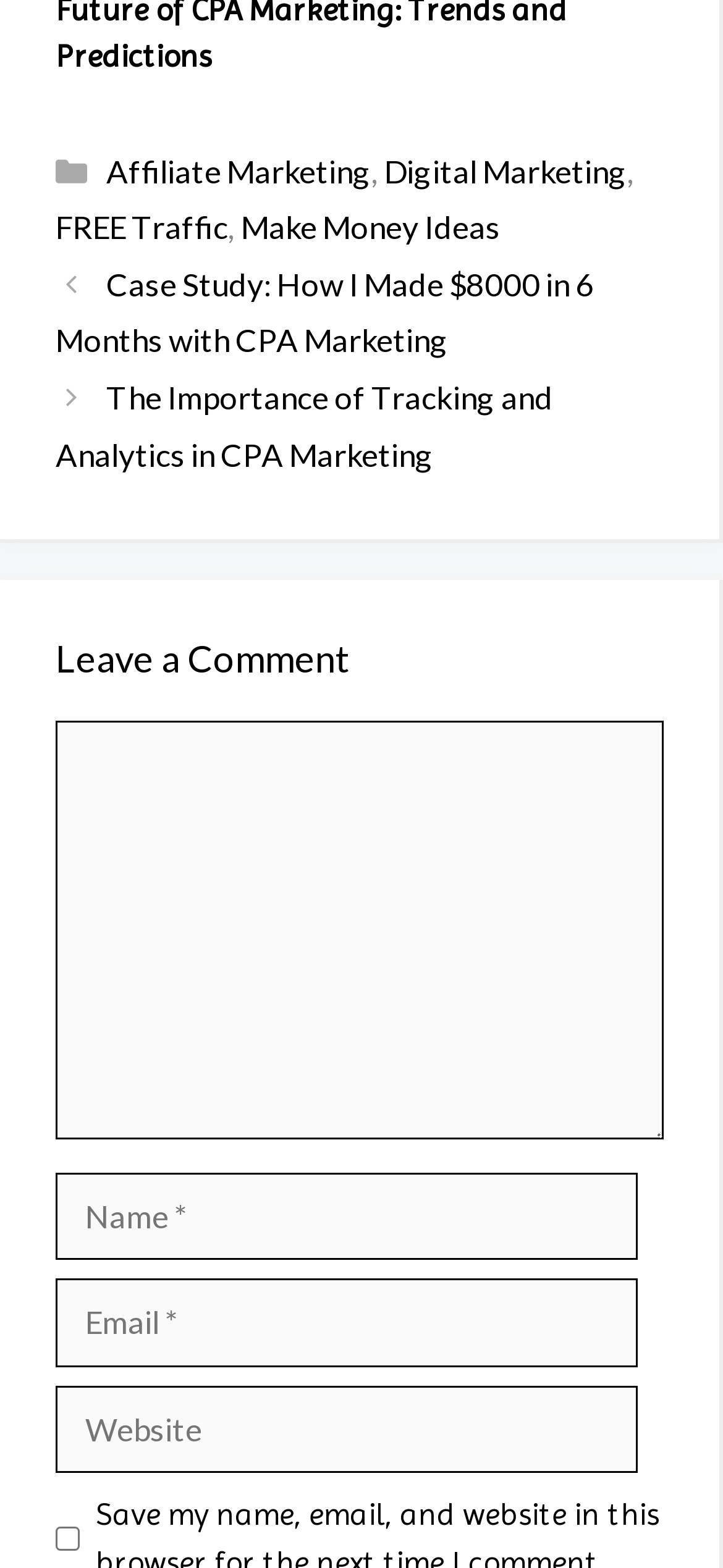Use a single word or phrase to answer the question:
What is the purpose of the checkbox in the comment section?

Save user data